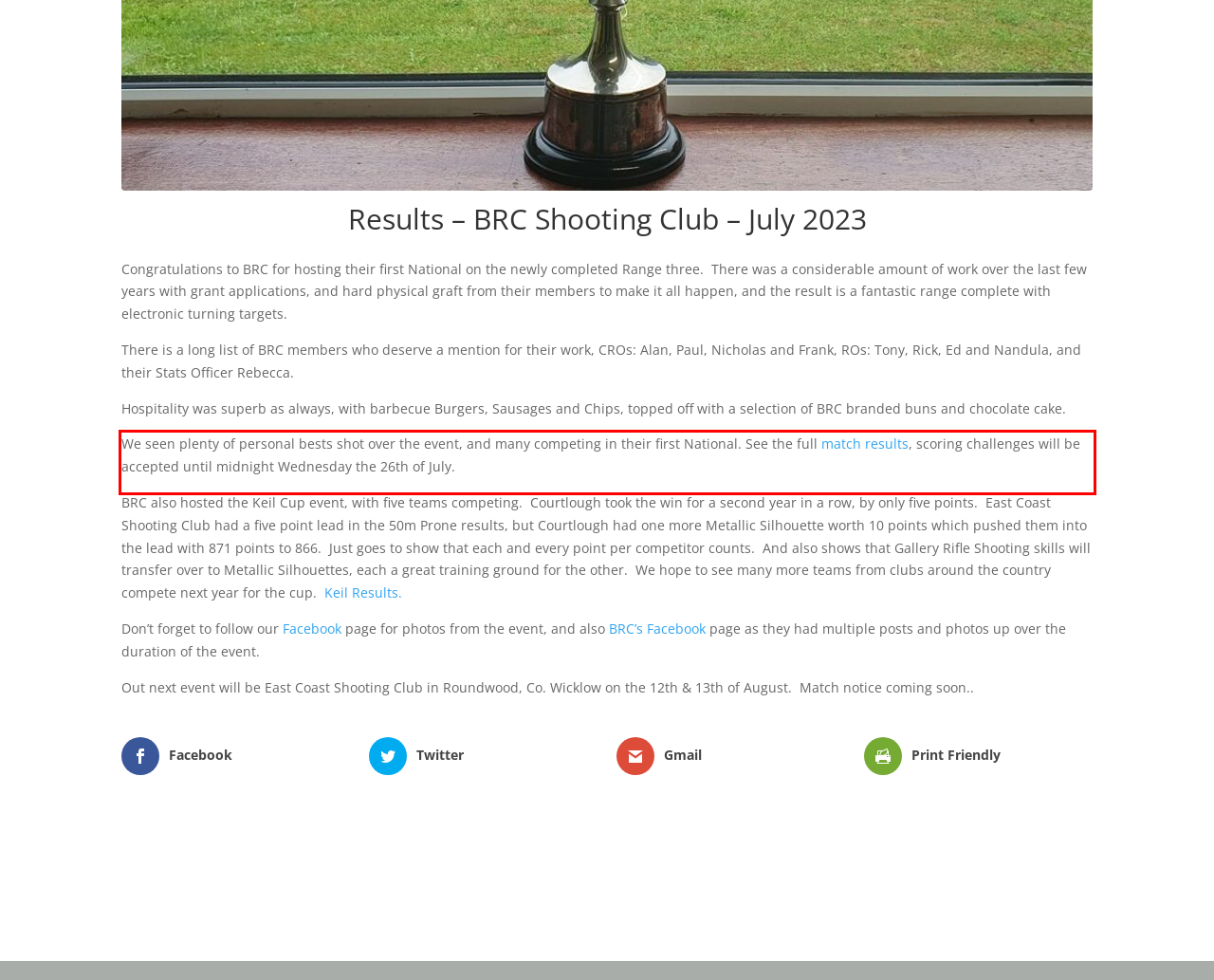Identify the text inside the red bounding box on the provided webpage screenshot by performing OCR.

We seen plenty of personal bests shot over the event, and many competing in their first National. See the full match results, scoring challenges will be accepted until midnight Wednesday the 26th of July.